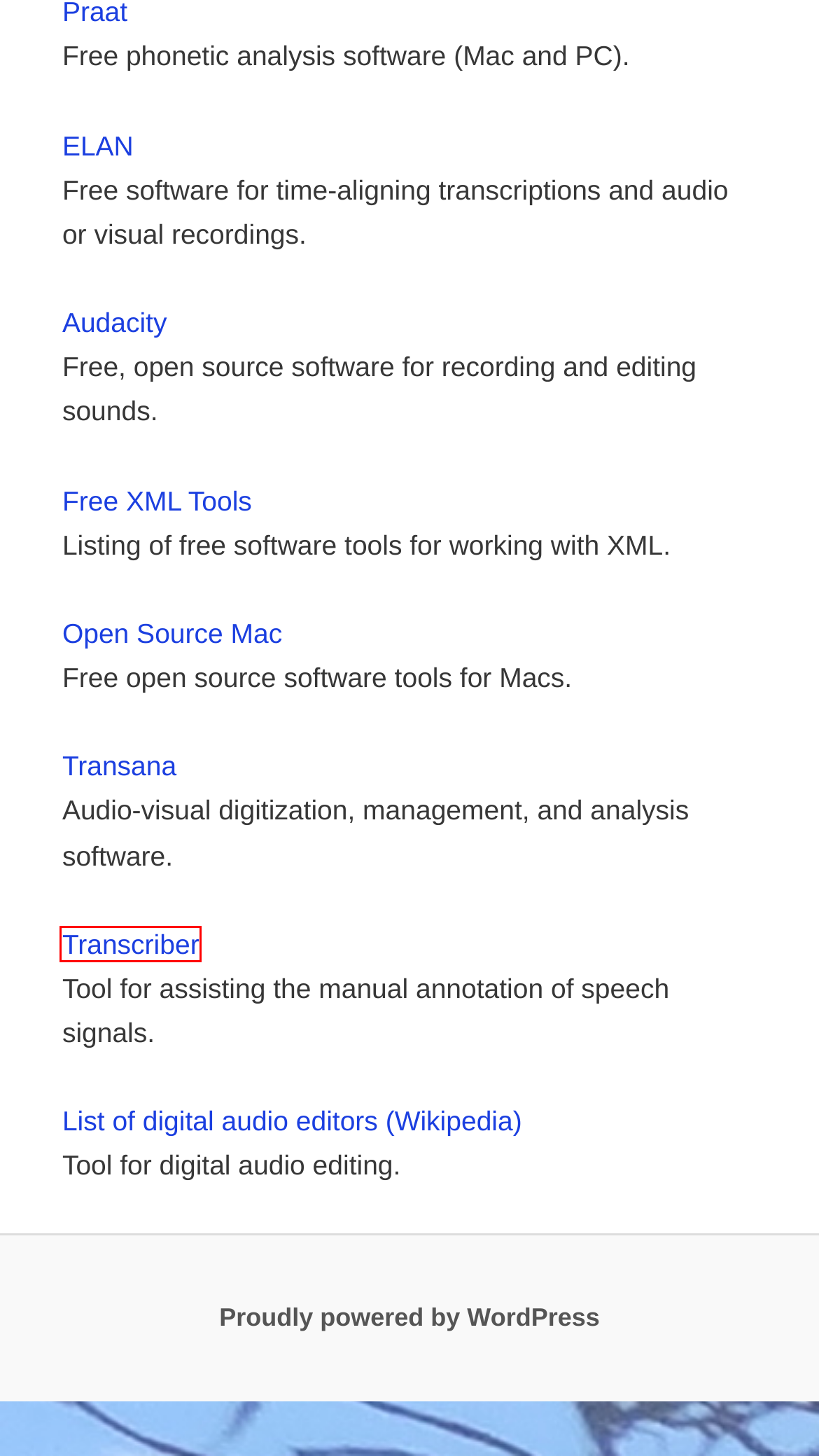You see a screenshot of a webpage with a red bounding box surrounding an element. Pick the webpage description that most accurately represents the new webpage after interacting with the element in the red bounding box. The options are:
A. Language Documentation Research Cluster
B. Free XML tools and software
C. Transana.com | Qualitative Analysis Software For Researchers
D. Blog Tool, Publishing Platform, and CMS – WordPress.org
E. ELAN | The Language Archive
F. Audacity download | SourceForge.net
G. Transcriber
H. Open Source Mac - Free Mac software, all open-source, all OS X.

G